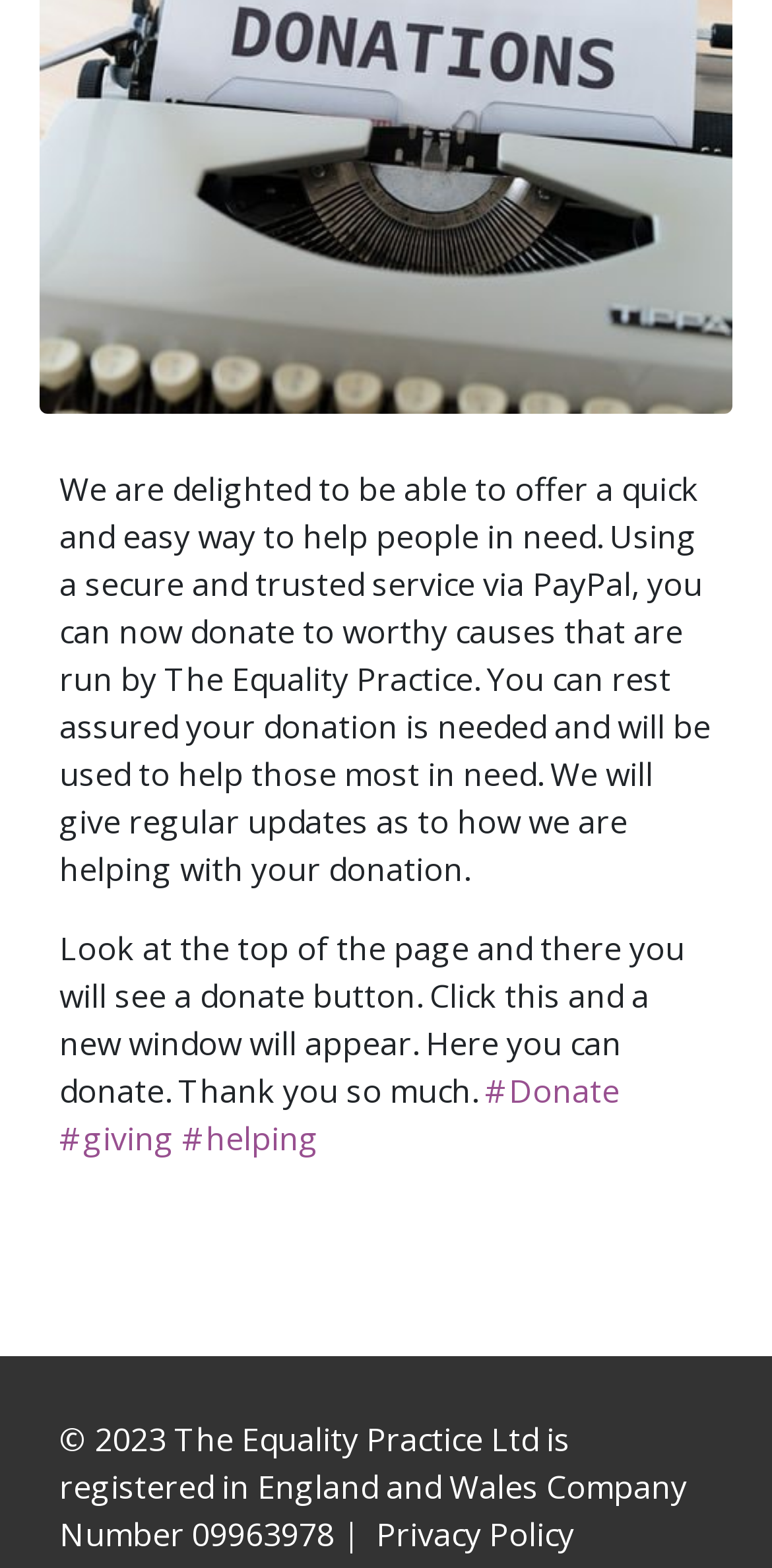What is the purpose of this website?
Look at the screenshot and respond with one word or a short phrase.

To help people in need